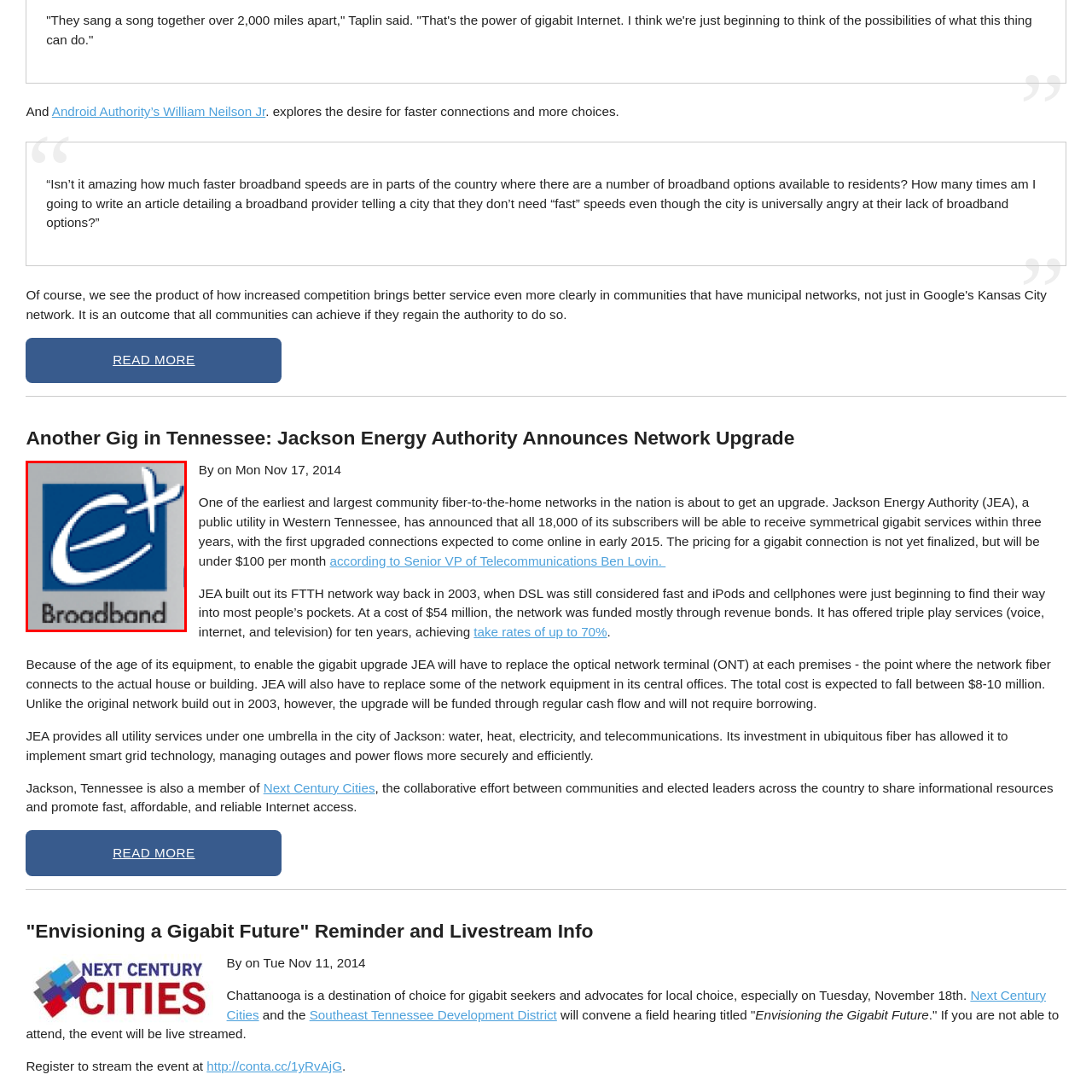Explain in detail what is happening in the image enclosed by the red border.

The image features a logo for E+ Broadband, characterized by a modern design that prominently displays the letter "E" accompanied by a stylized plus sign, all set against a blue background. Below the logo, the word "Broadband" is clearly stated, indicating the company's focus on high-speed internet services. E+ Broadband is part of an initiative aimed at enhancing connectivity options, particularly benefiting communities by providing access to gigabit internet services. The visual branding suggests a commitment to innovation and advancement in telecommunications, which aligns with the growing demand for faster and more reliable internet connections across various regions.